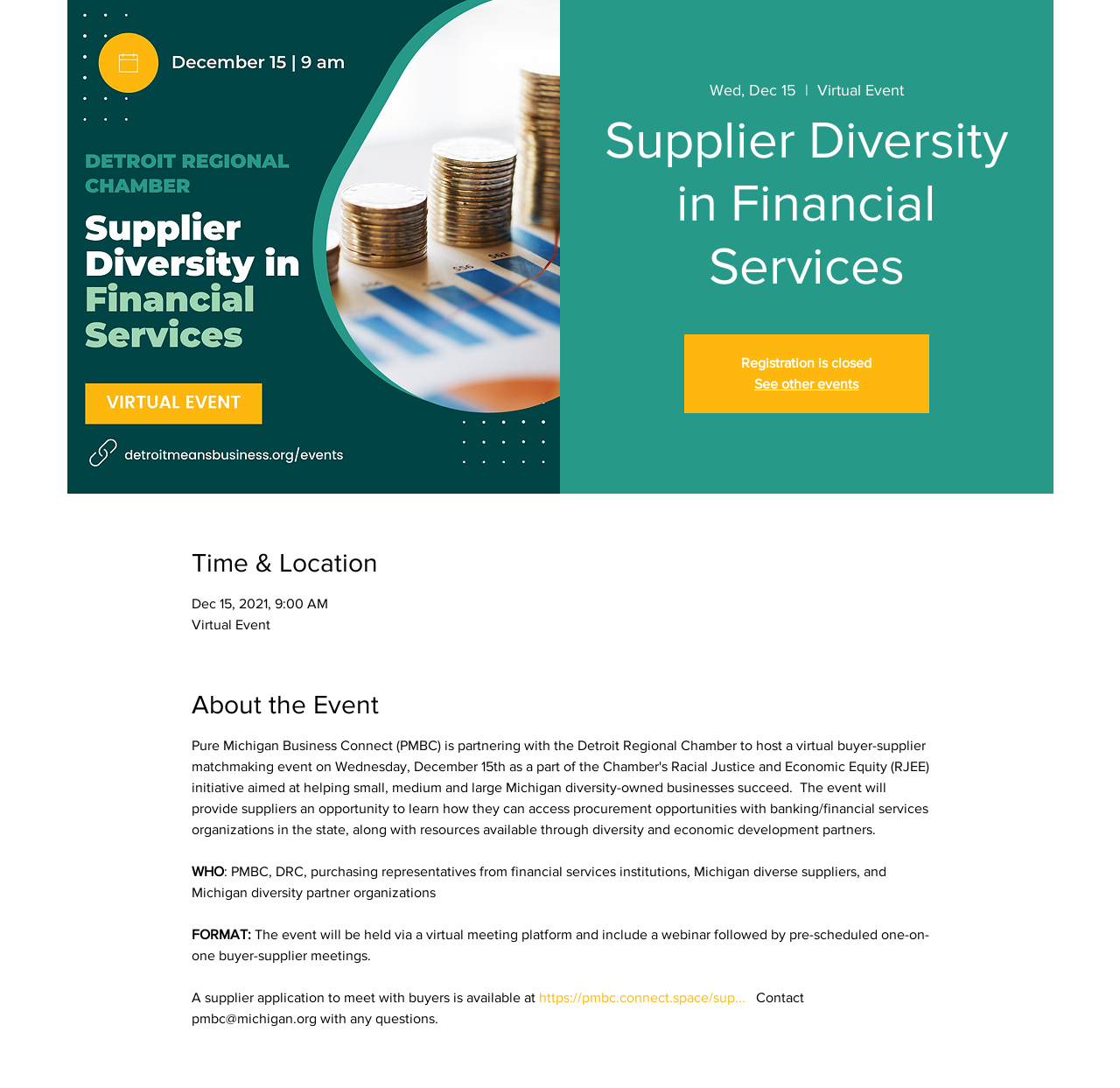How can I contact the organizers with questions?
Please provide a single word or phrase based on the screenshot.

pmbc@michigan.org